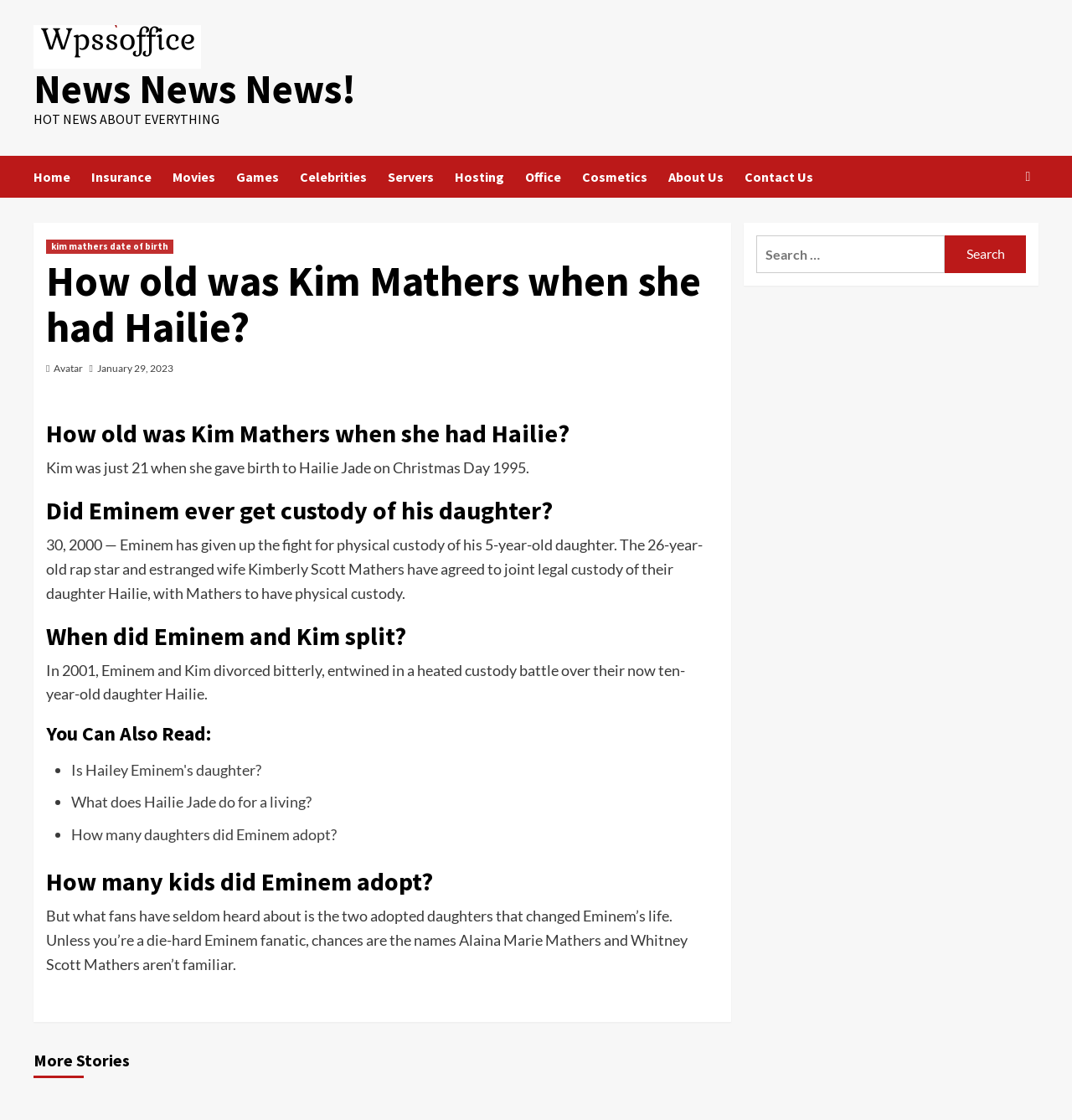Produce an elaborate caption capturing the essence of the webpage.

This webpage appears to be a news article or blog post about Kim Mathers, the mother of Hailie Jade, Eminem's daughter. At the top of the page, there is a header section with a logo and a navigation menu with links to various categories such as "Home", "Insurance", "Movies", and more.

Below the header, there is a main content section that takes up most of the page. The article's title, "How old was Kim Mathers when she had Hailie?", is displayed prominently at the top of this section. There is also a link to "Avatar" and a date "January 29, 2023" nearby.

The article itself is divided into several sections, each with a heading and a block of text. The first section answers the question of how old Kim Mathers was when she had Hailie, stating that she was 21 years old. The next sections discuss Eminem's custody battle for Hailie, his divorce from Kim, and other related topics.

There are also several links to related articles or questions, such as "Is Hailey Eminem's daughter?" and "What does Hailie Jade do for a living?", which are displayed in a list format. Additionally, there is a section that discusses Eminem's adopted daughters, Alaina Marie Mathers and Whitney Scott Mathers.

On the right side of the page, there is a complementary section that contains a search box with a label "Search for:" and a button to submit the search query.

Overall, the webpage appears to be a informative article about Kim Mathers and her relationship with Eminem, with a focus on their daughter Hailie and related topics.